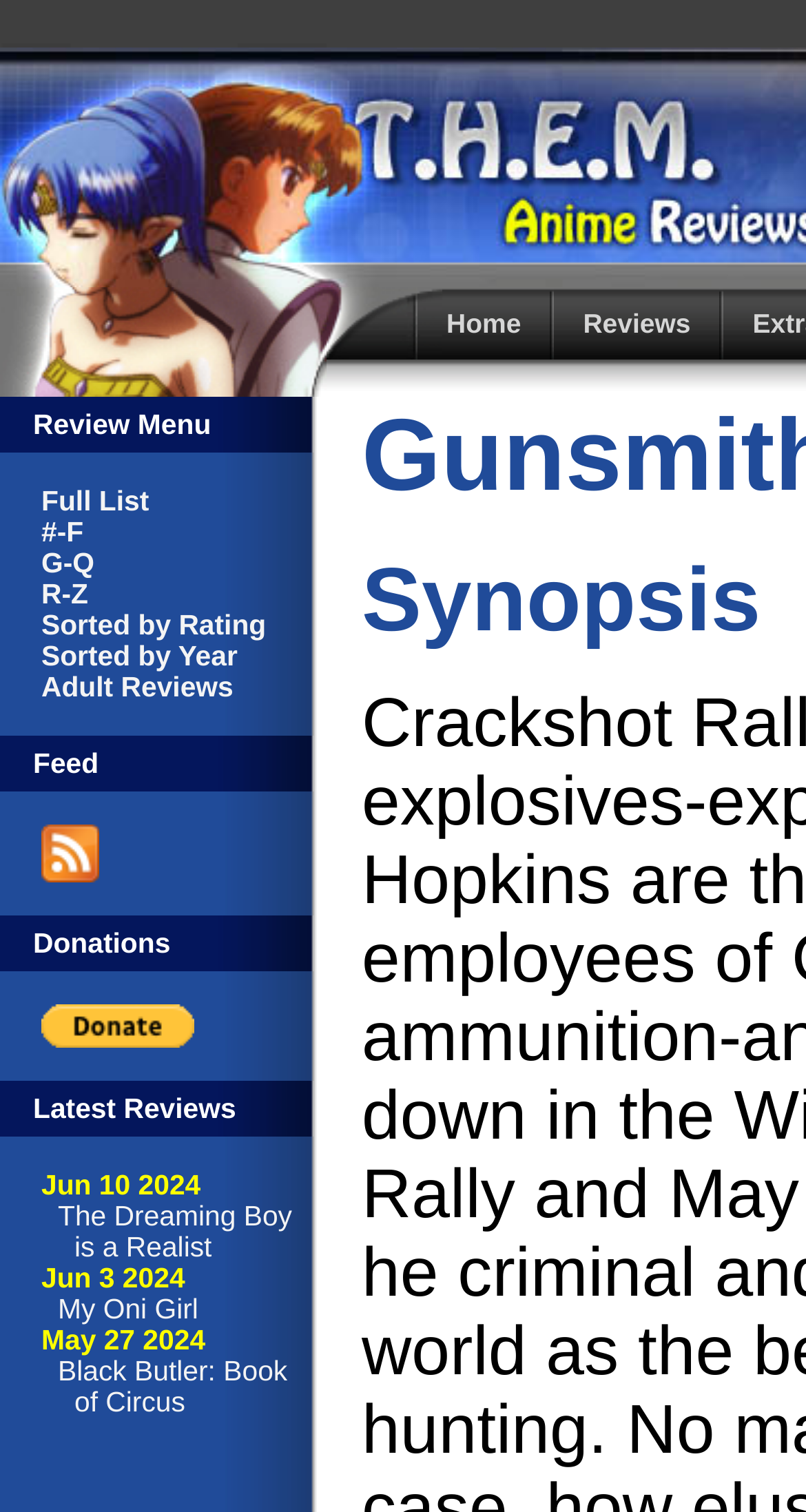From the given element description: "Sorted by Year", find the bounding box for the UI element. Provide the coordinates as four float numbers between 0 and 1, in the order [left, top, right, bottom].

[0.051, 0.424, 0.295, 0.444]